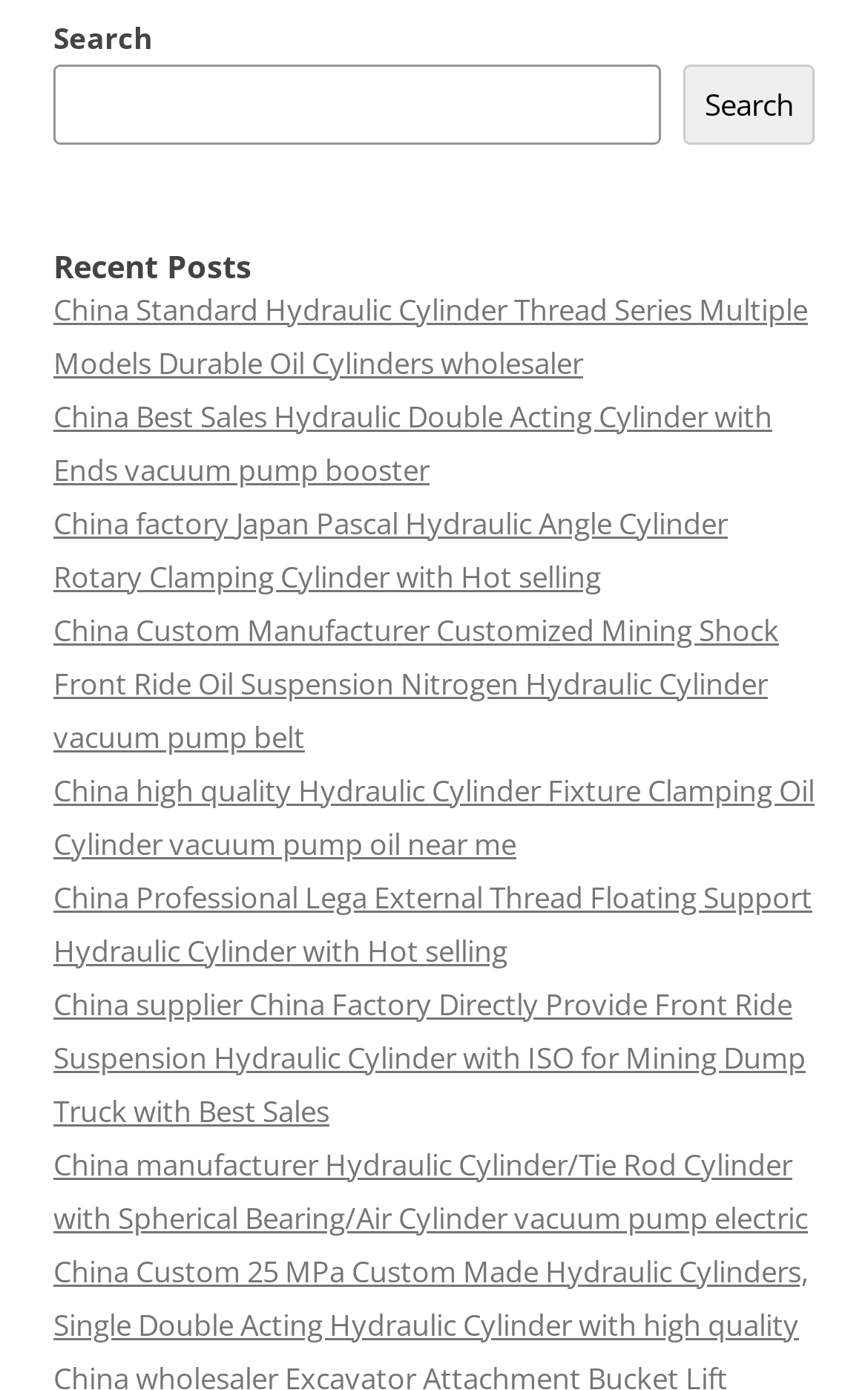Find the bounding box coordinates of the area that needs to be clicked in order to achieve the following instruction: "search for something". The coordinates should be specified as four float numbers between 0 and 1, i.e., [left, top, right, bottom].

[0.062, 0.046, 0.762, 0.103]